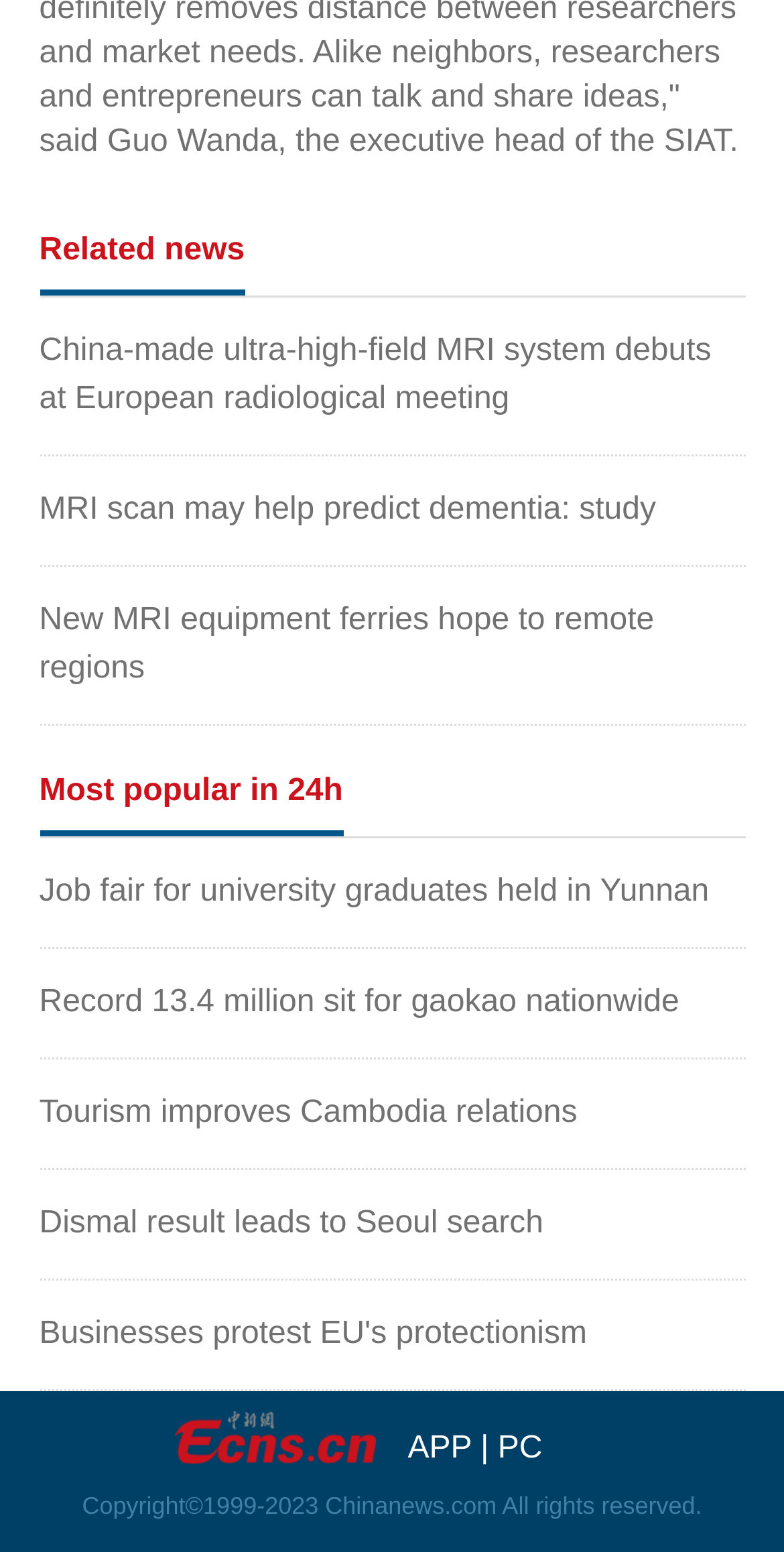Please determine the bounding box coordinates of the clickable area required to carry out the following instruction: "Browse most popular news in 24h". The coordinates must be four float numbers between 0 and 1, represented as [left, top, right, bottom].

[0.05, 0.499, 0.438, 0.521]